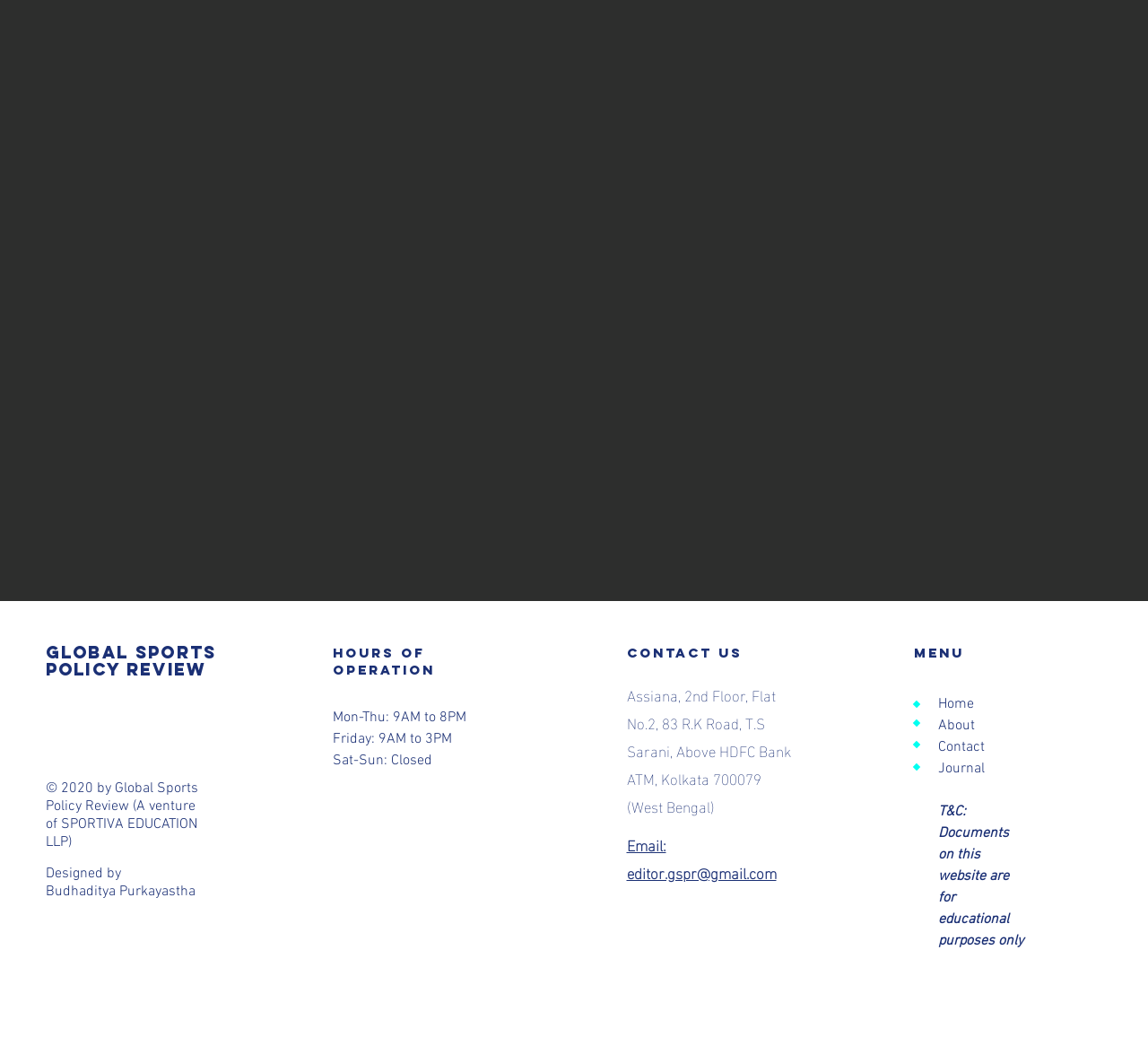What is the address of the office?
Using the image as a reference, give an elaborate response to the question.

I found the answer by looking at the StaticText element with the text 'Assiana, 2nd Floor, Flat No.2, 83 R.K Road, T.S Sarani, Above HDFC Bank ATM, Kolkata 700079 (West Bengal)' which is located under the 'contact us' heading.